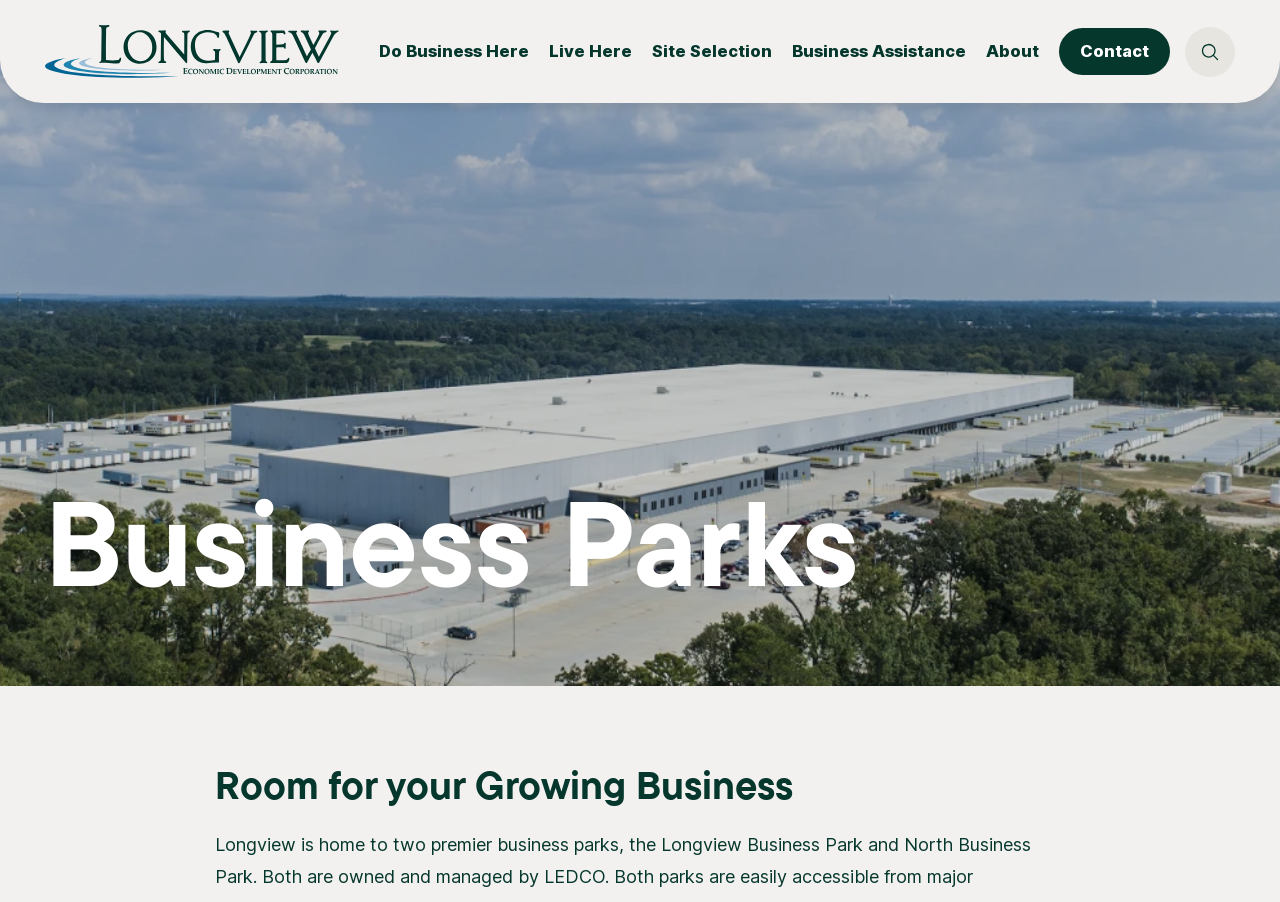Determine the bounding box coordinates of the region to click in order to accomplish the following instruction: "Learn about Business Parks". Provide the coordinates as four float numbers between 0 and 1, specifically [left, top, right, bottom].

[0.035, 0.534, 0.965, 0.667]